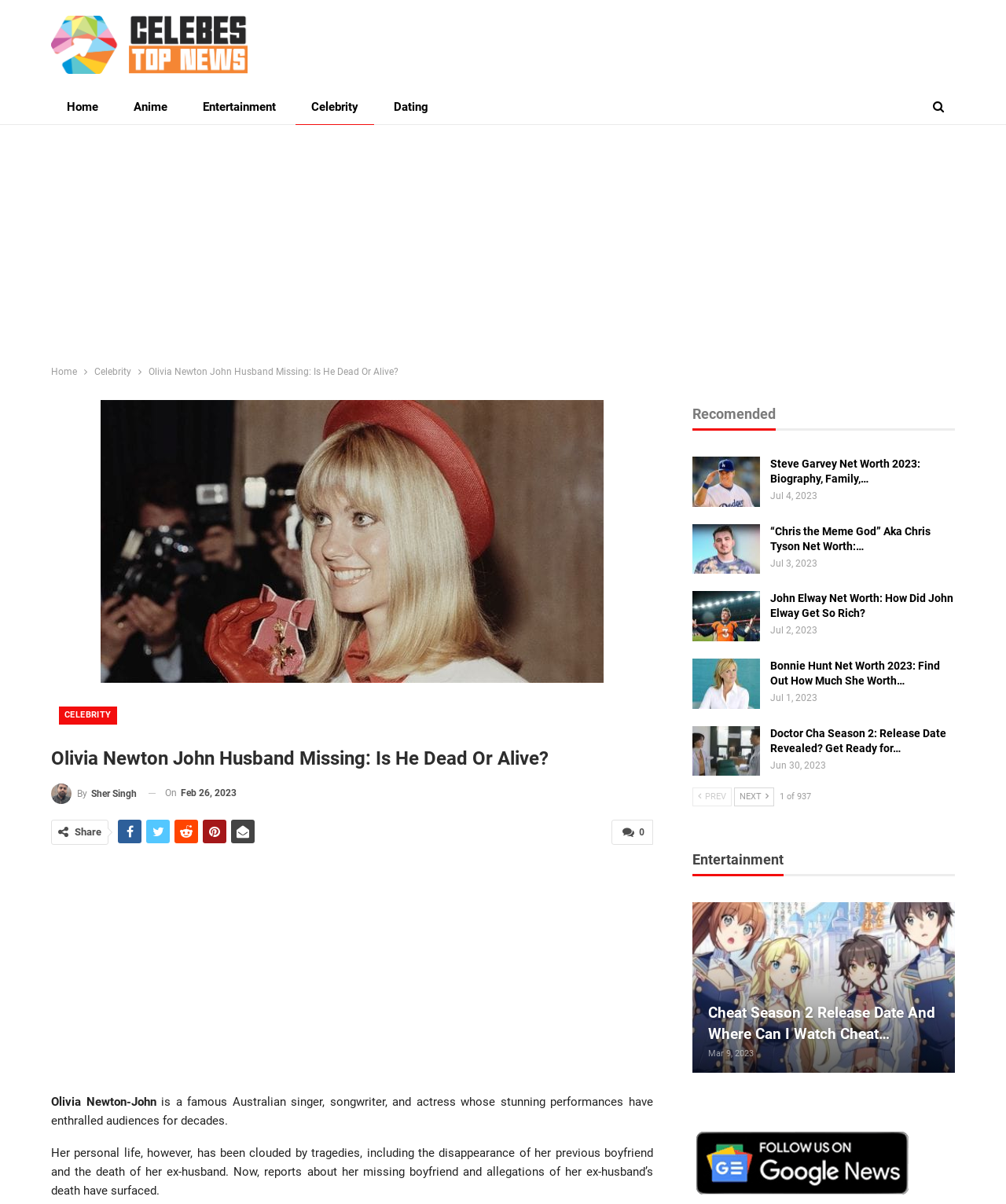Locate the UI element that matches the description aria-label="Advertisement" name="aswift_2" title="Advertisement" in the webpage screenshot. Return the bounding box coordinates in the format (top-left x, top-left y, bottom-right x, bottom-right y), with values ranging from 0 to 1.

[0.051, 0.719, 0.649, 0.902]